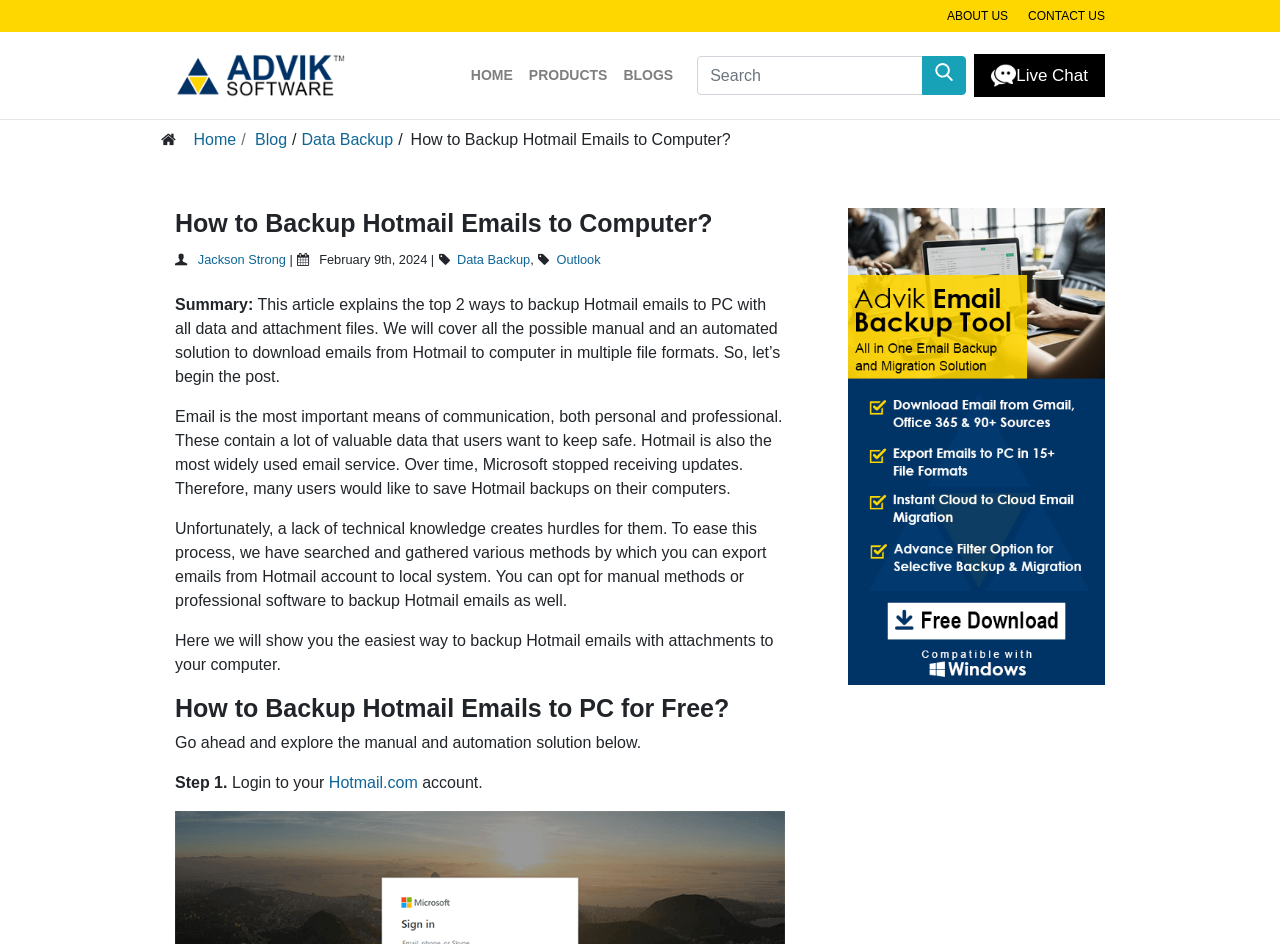Find the bounding box coordinates of the clickable area required to complete the following action: "Open the 'CONTACT US' page".

[0.803, 0.011, 0.863, 0.023]